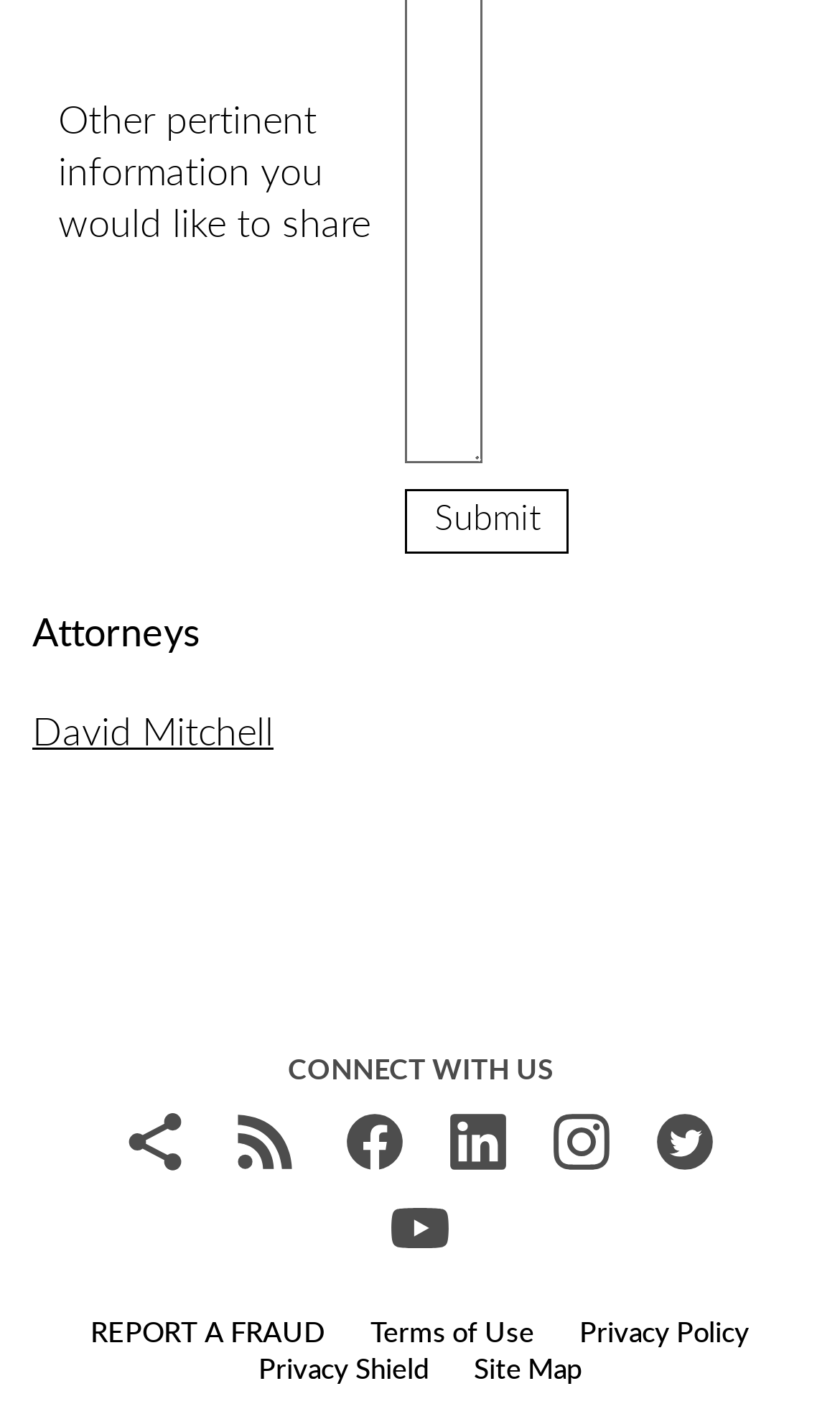Respond with a single word or phrase to the following question:
What is the text in the middle section of the page?

CONNECT WITH US